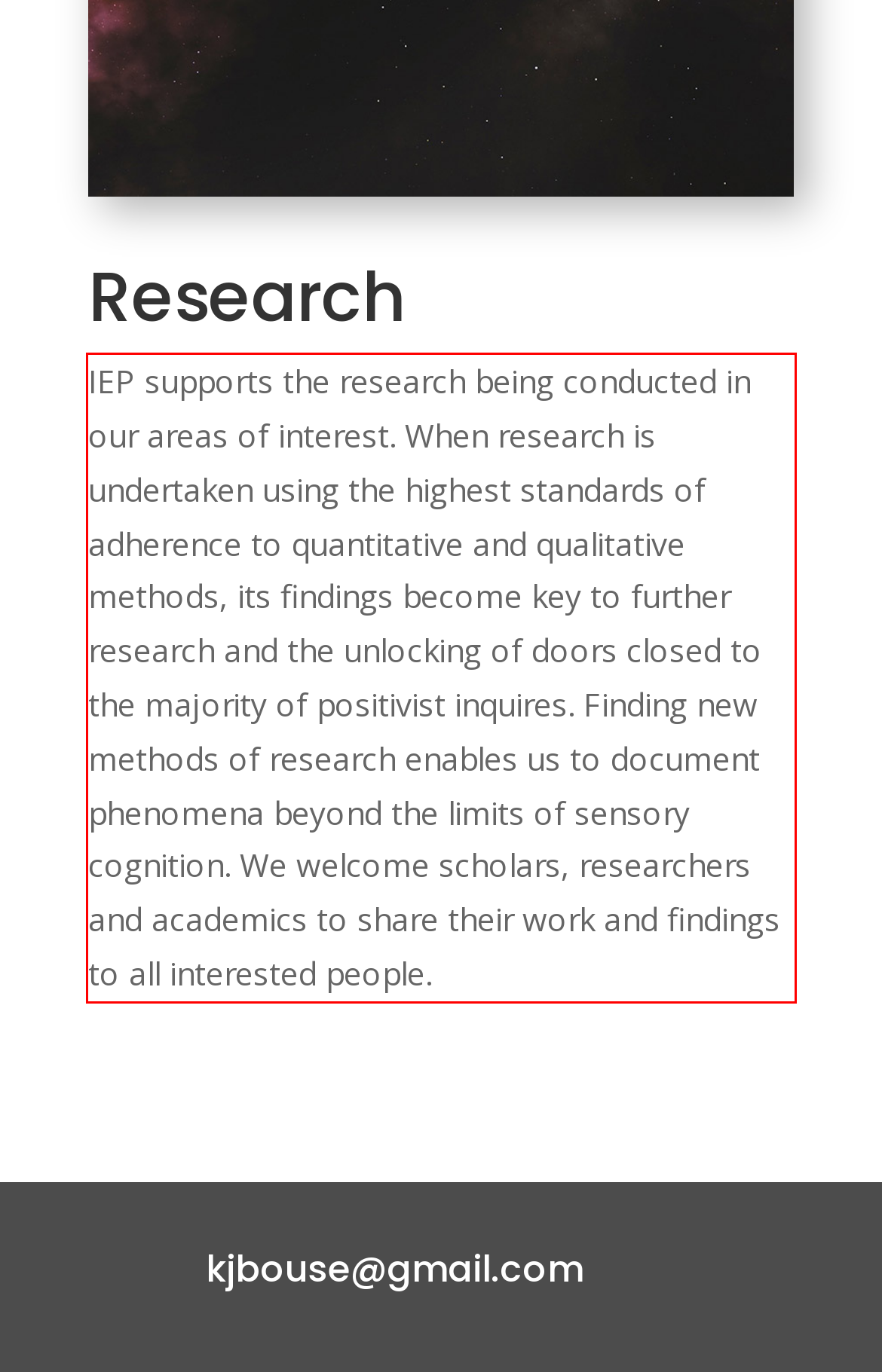Please extract the text content within the red bounding box on the webpage screenshot using OCR.

IEP supports the research being conducted in our areas of interest. When research is undertaken using the highest standards of adherence to quantitative and qualitative methods, its findings become key to further research and the unlocking of doors closed to the majority of positivist inquires. Finding new methods of research enables us to document phenomena beyond the limits of sensory cognition. We welcome scholars, researchers and academics to share their work and findings to all interested people.